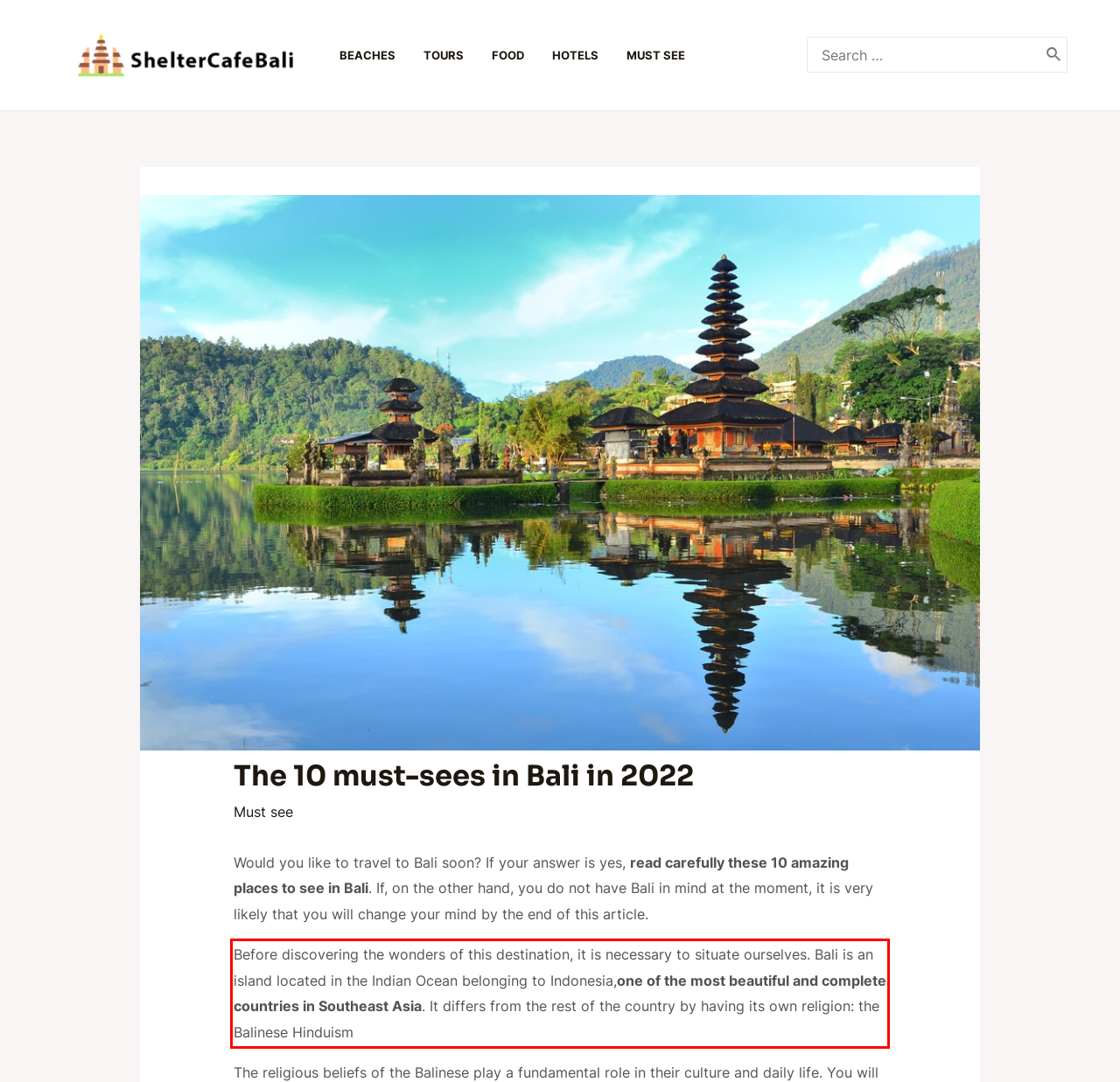Identify the text inside the red bounding box on the provided webpage screenshot by performing OCR.

Before discovering the wonders of this destination, it is necessary to situate ourselves. Bali is an island located in the Indian Ocean belonging to Indonesia,one of the most beautiful and complete countries in Southeast Asia. It differs from the rest of the country by having its own religion: the Balinese Hinduism